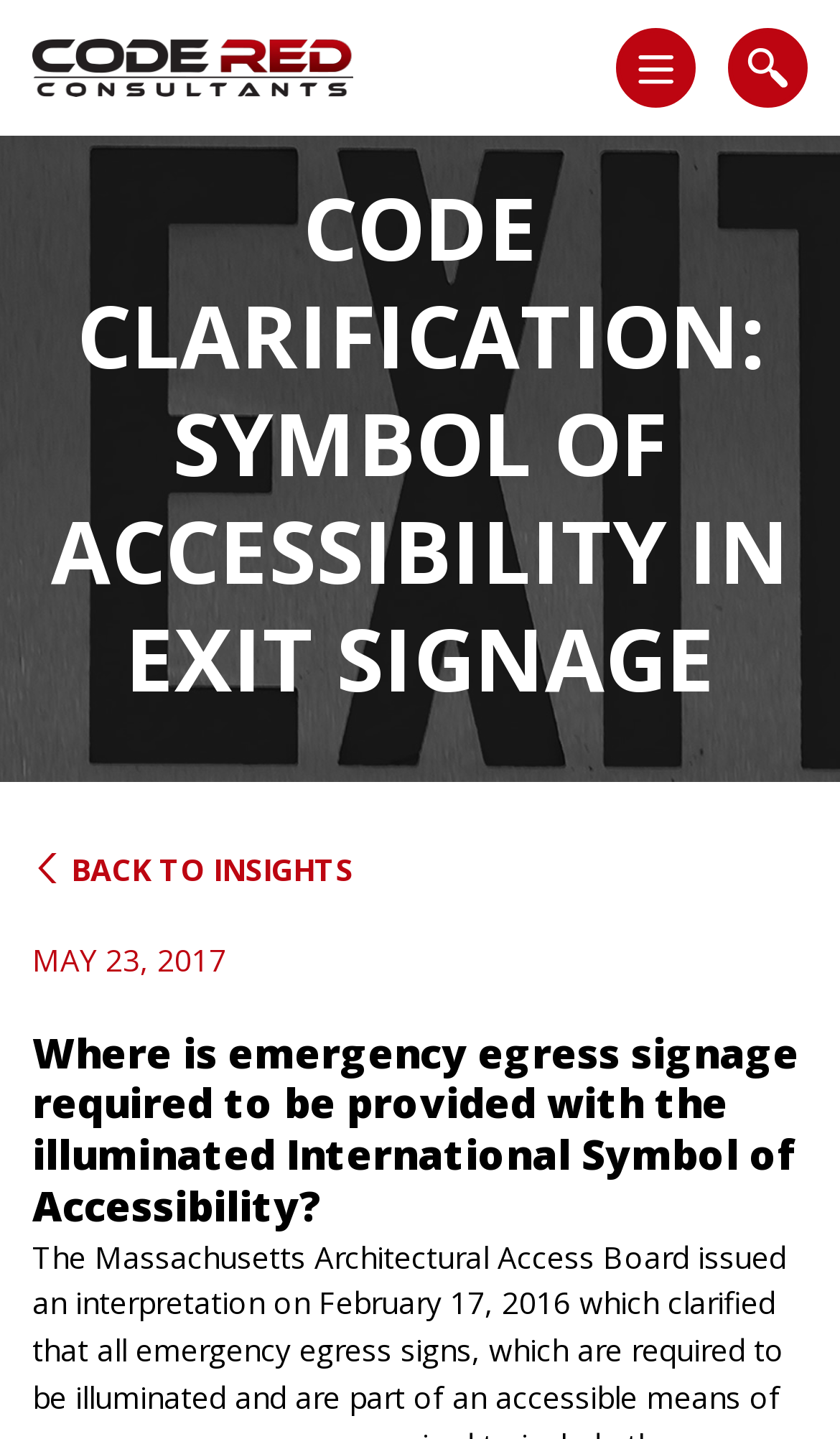What is the topic of the code clarification? From the image, respond with a single word or brief phrase.

Symbol of Accessibility in Exit Signage